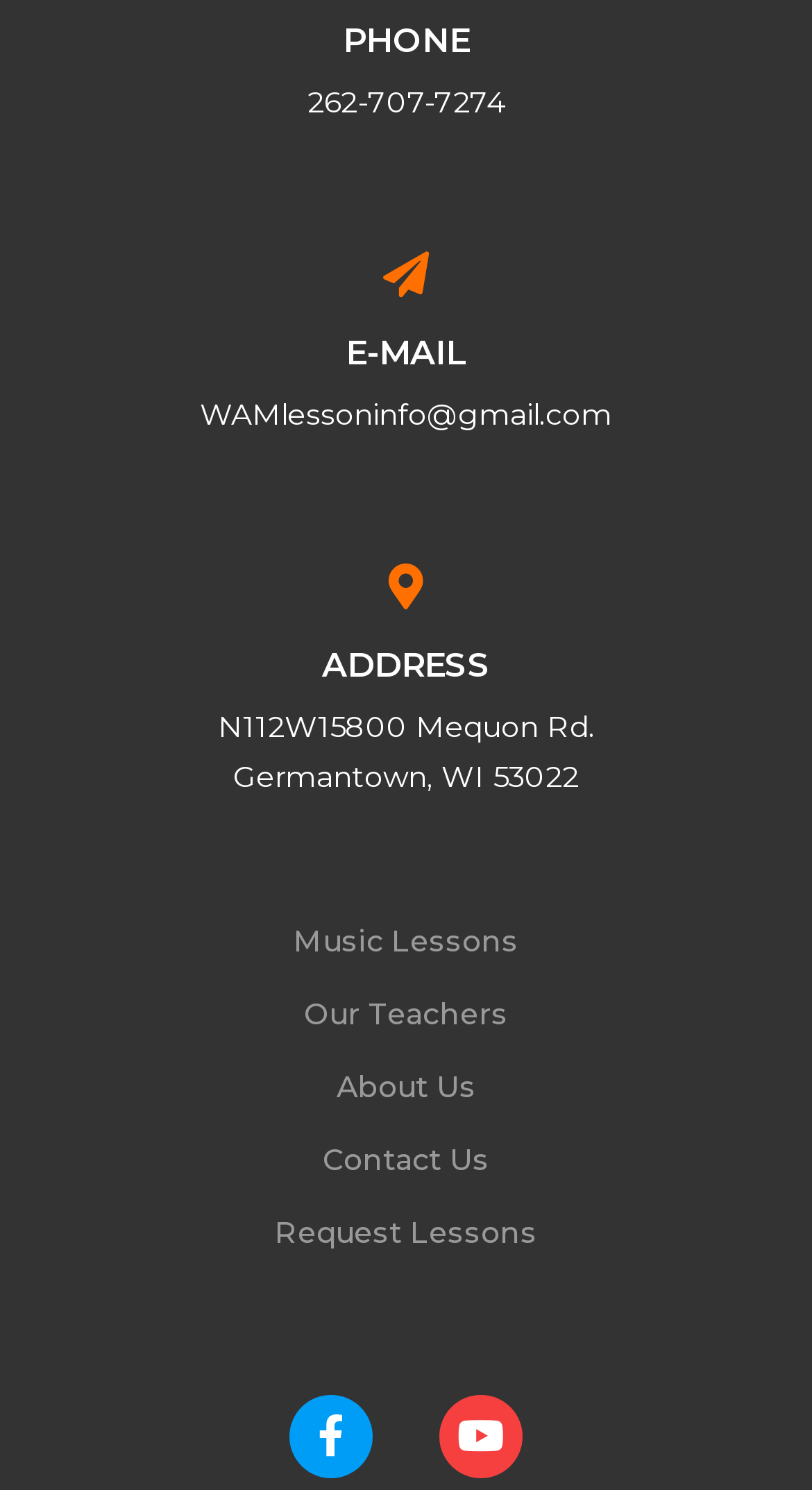What is the city in the address?
Using the picture, provide a one-word or short phrase answer.

Germantown